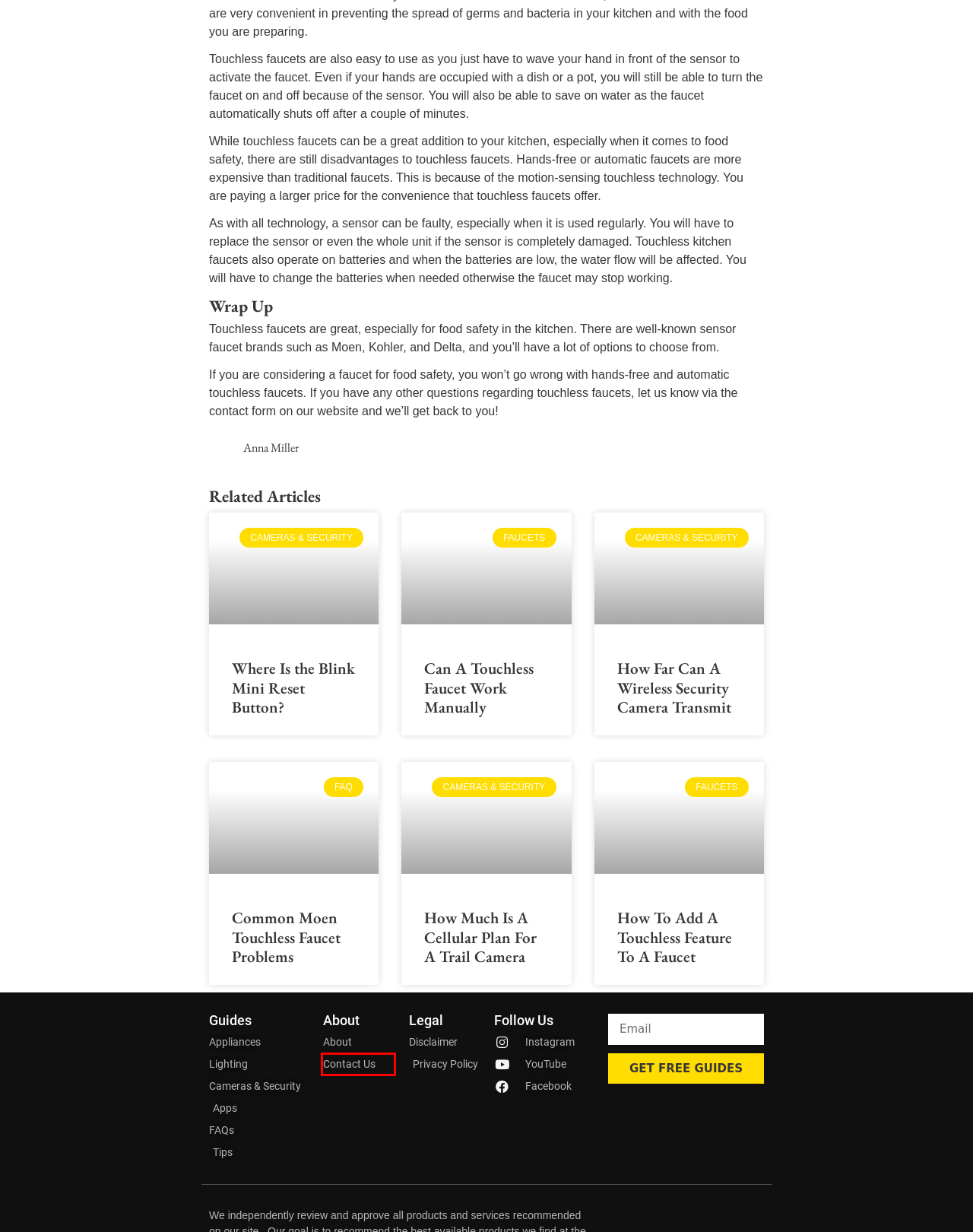Evaluate the webpage screenshot and identify the element within the red bounding box. Select the webpage description that best fits the new webpage after clicking the highlighted element. Here are the candidates:
A. A Complete Guide On How To Add Touchless Feature To A Faucet - 2024
B. Apps - Connected Family Home
C. Cameras & Security - Connected Family Home
D. Tips - Connected Family Home
E. Appliances - Connected Family Home
F. Where Is the Blink Mini Reset Button? - 2024 EXPLANATION!
G. Disclaimer - Connected Family Home
H. Contact Us - Connected Family Home

H